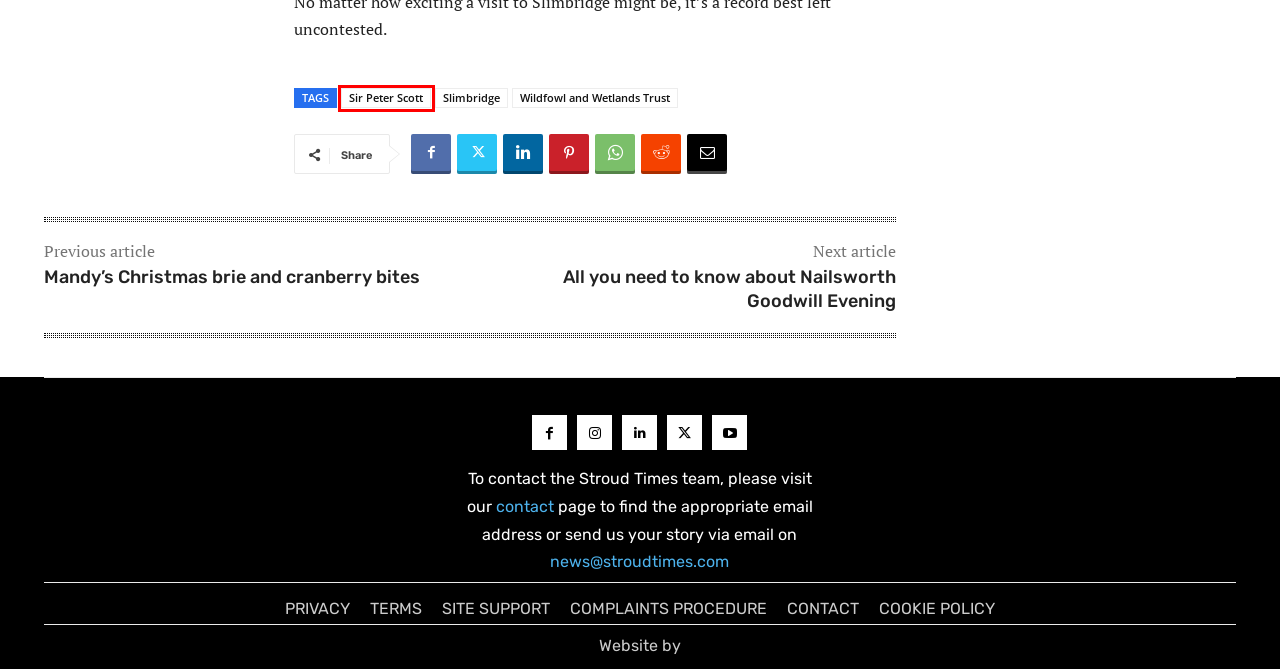Look at the screenshot of a webpage that includes a red bounding box around a UI element. Select the most appropriate webpage description that matches the page seen after clicking the highlighted element. Here are the candidates:
A. Wildfowl and Wetlands Trust | Stroud Times
B. Sir Peter Scott | Stroud Times
C. Complaints Procedure | Stroud Times
D. Mandy's Christmas brie and cranberry bites | Stroud Times
E. All you need to know about Nailsworth Goodwill Evening | Stroud Times
F. Slimbridge | Stroud Times
G. Terms | Stroud Times
H. The ICNN Charter

B